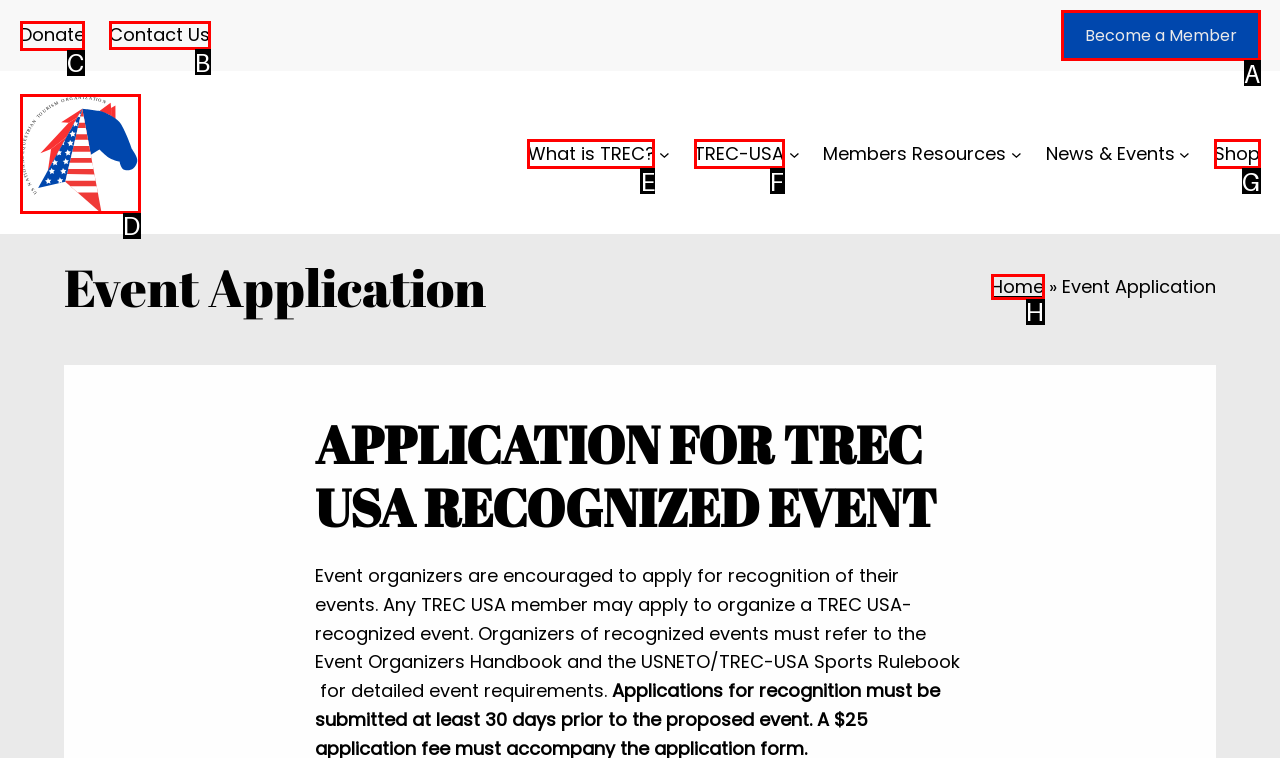Determine the HTML element to be clicked to complete the task: Click Donate. Answer by giving the letter of the selected option.

C